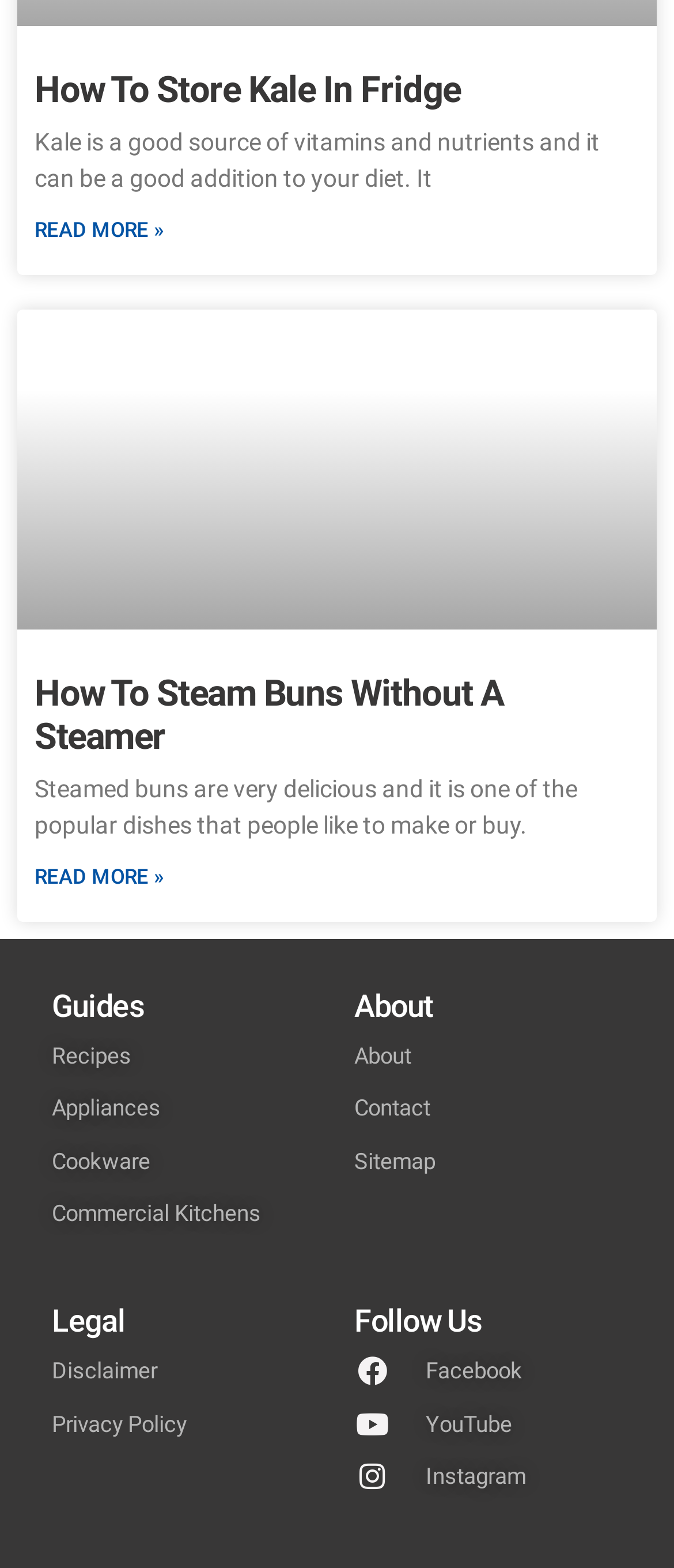Review the image closely and give a comprehensive answer to the question: How many featured images are on the webpage?

There is only one featured image on the webpage, which is associated with the article 'How To Steam Buns Without A Steamer'.